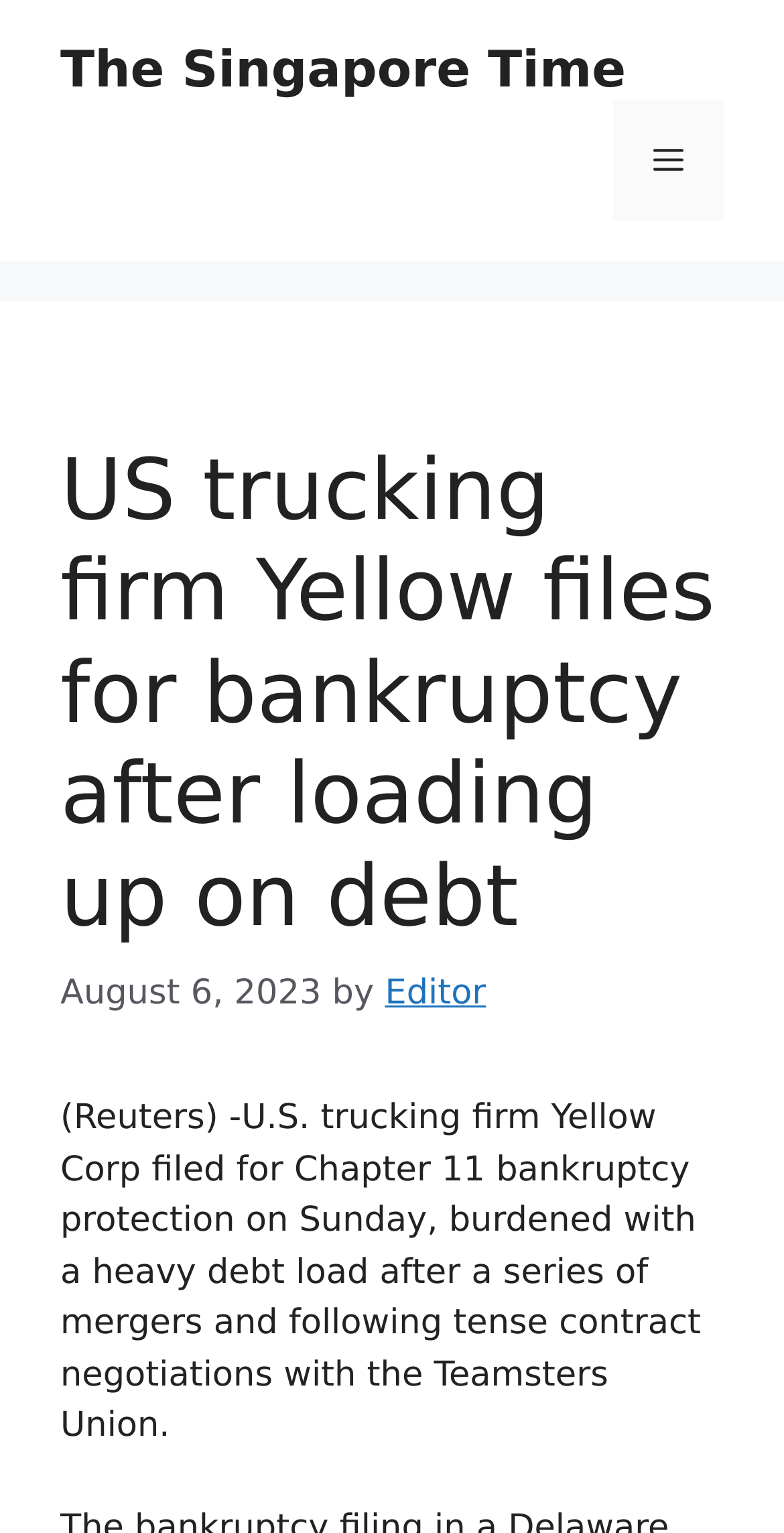Respond with a single word or short phrase to the following question: 
What is the type of bankruptcy protection filed by Yellow Corp?

Chapter 11